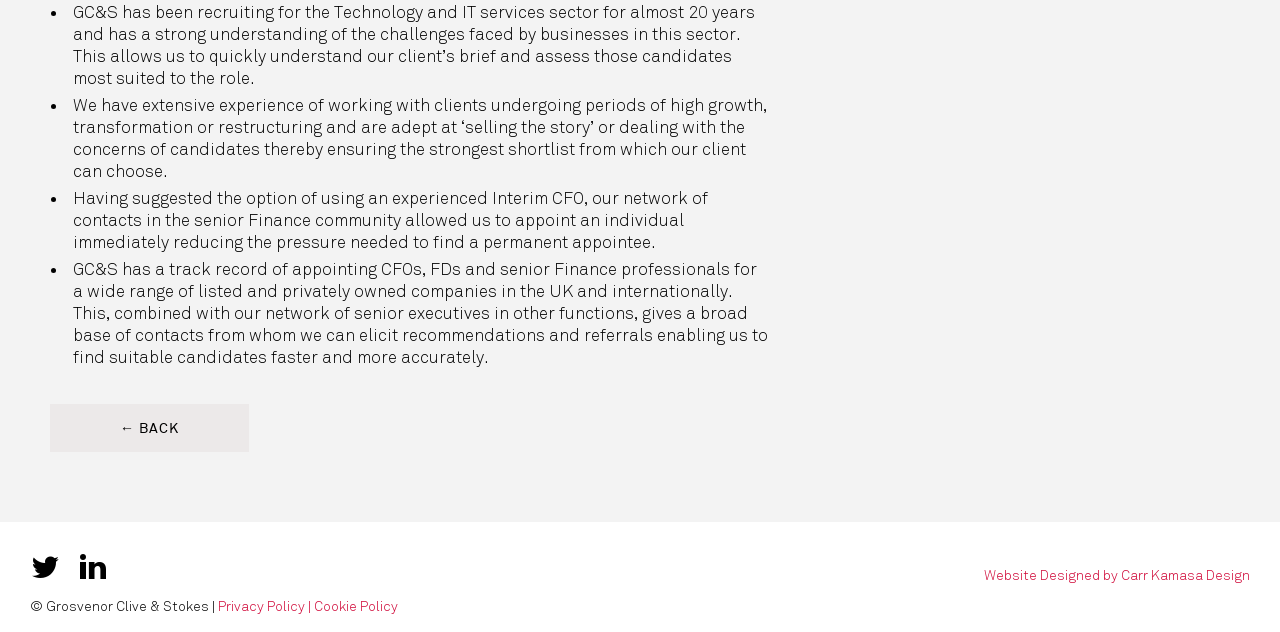Calculate the bounding box coordinates for the UI element based on the following description: "g". Ensure the coordinates are four float numbers between 0 and 1, i.e., [left, top, right, bottom].

[0.023, 0.873, 0.047, 0.921]